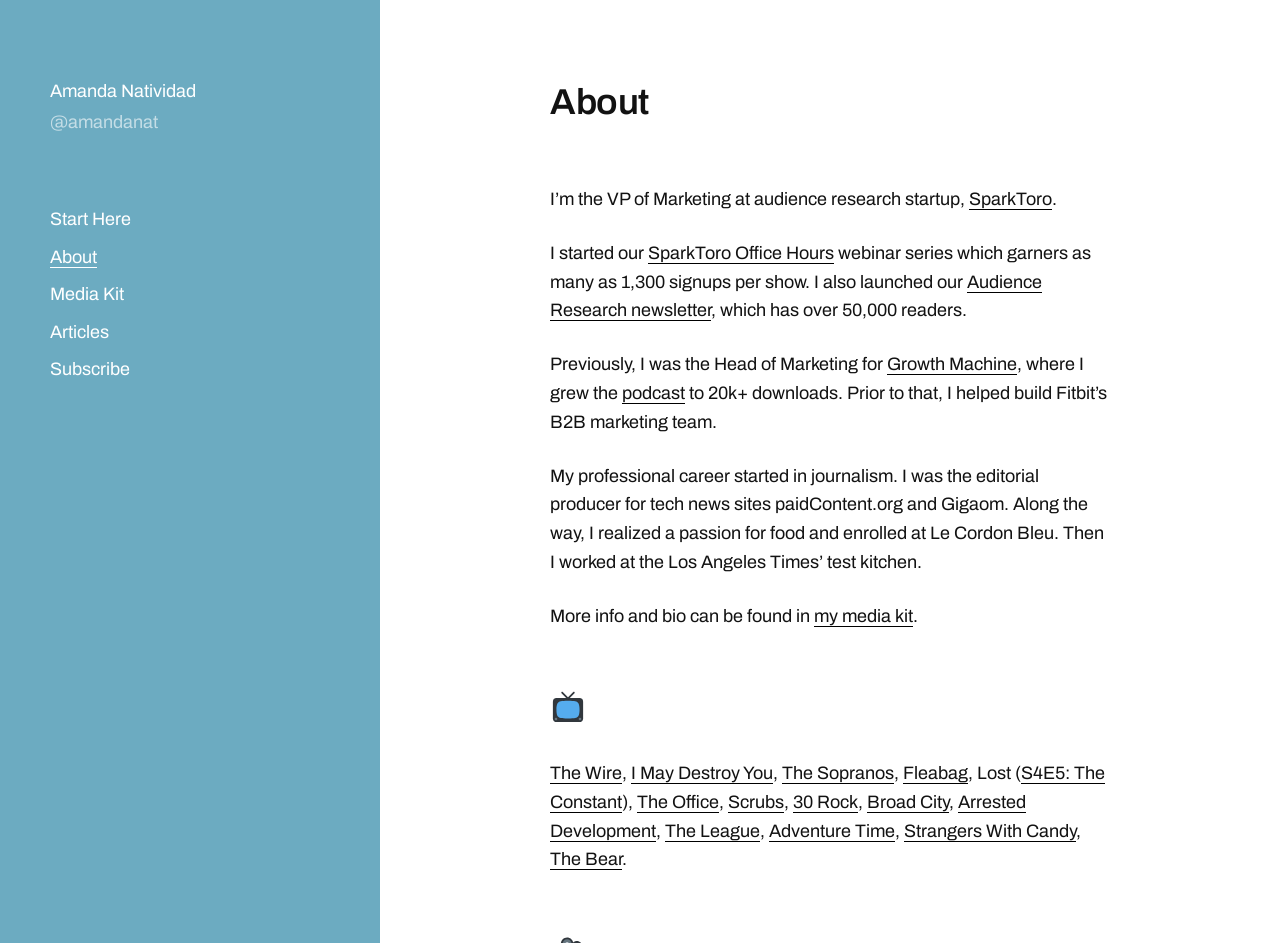Pinpoint the bounding box coordinates of the element that must be clicked to accomplish the following instruction: "Explore SparkToro's website". The coordinates should be in the format of four float numbers between 0 and 1, i.e., [left, top, right, bottom].

[0.757, 0.2, 0.822, 0.223]